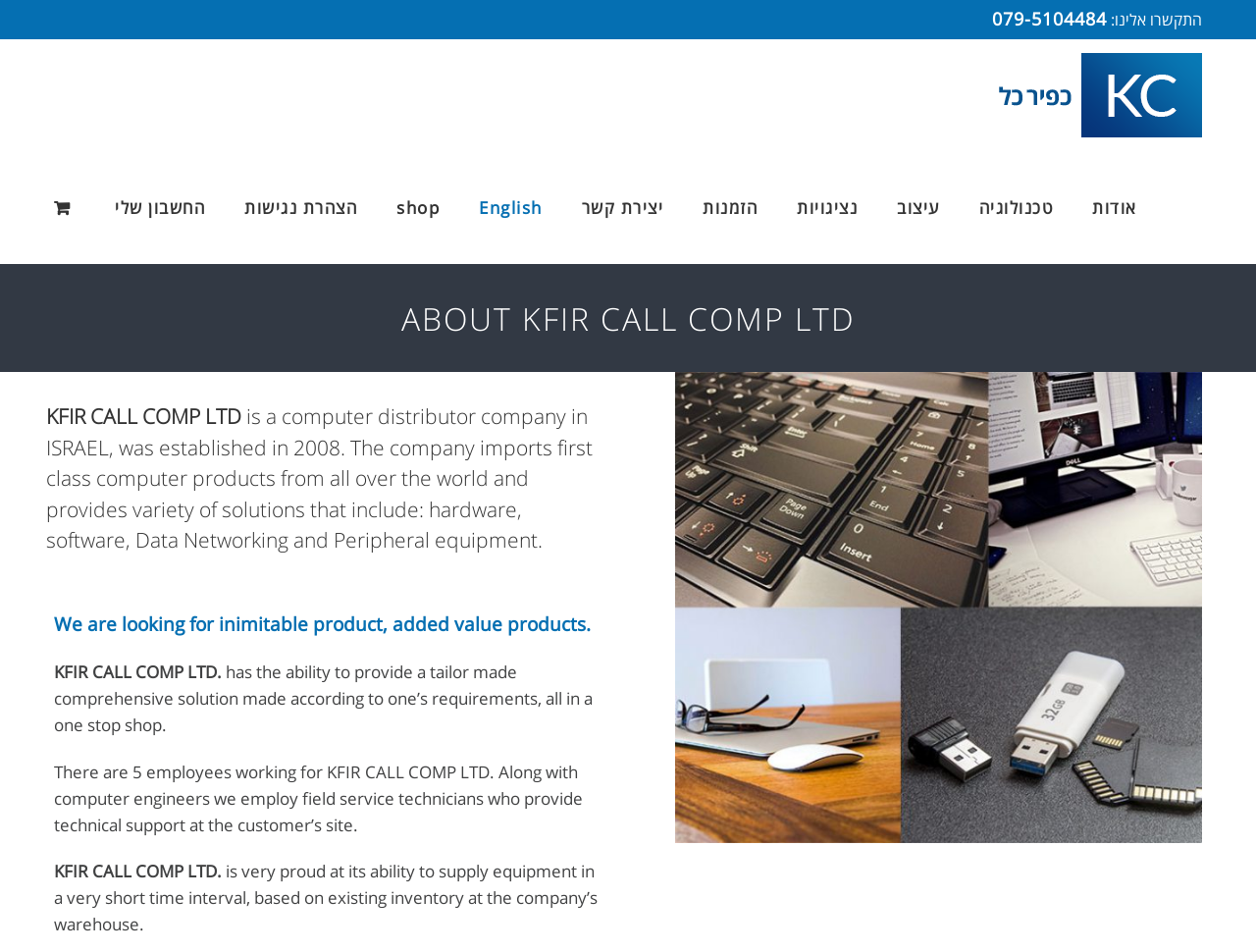How many employees work for the company?
Based on the image, please offer an in-depth response to the question.

I found this information by reading the static text element that mentions the number of employees, which is located in the middle of the page.